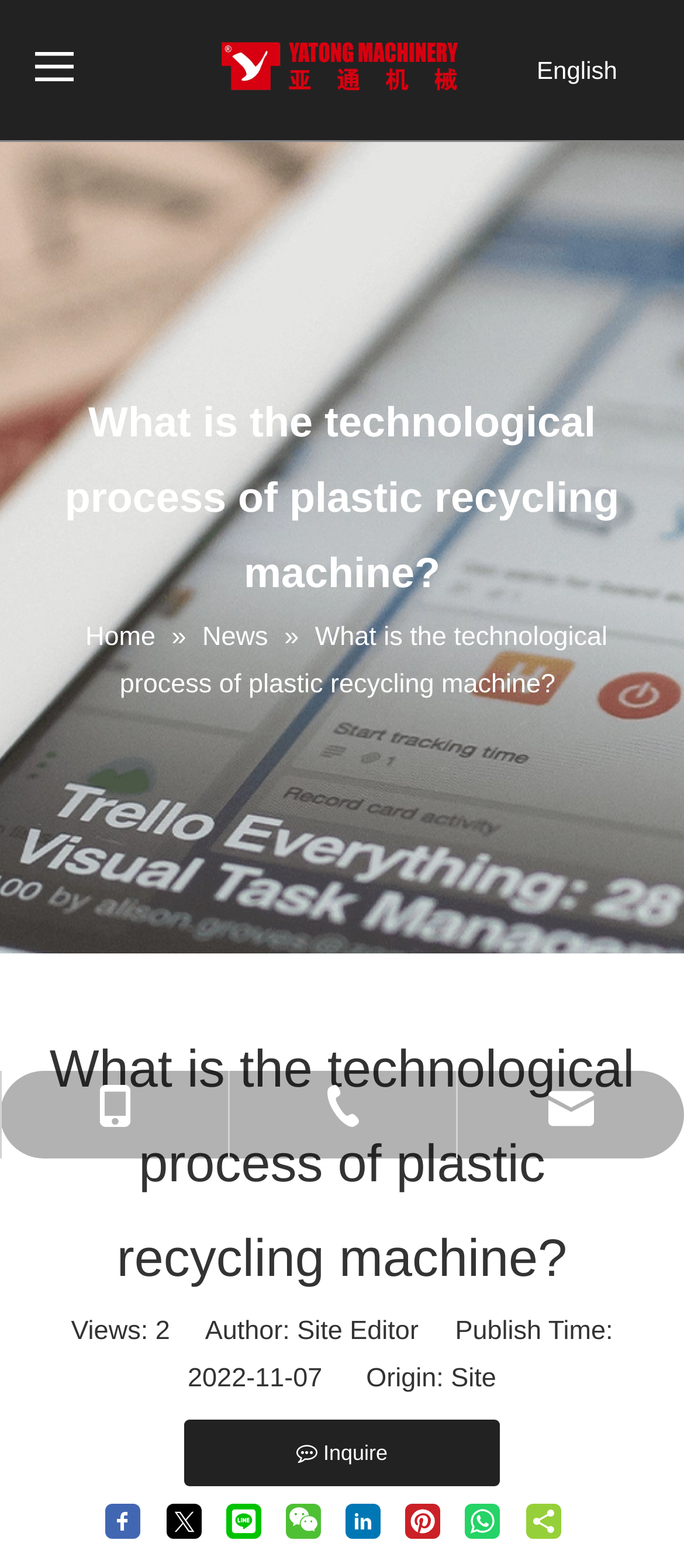Please identify the bounding box coordinates of the element's region that should be clicked to execute the following instruction: "Read the article about plastic recycling machine". The bounding box coordinates must be four float numbers between 0 and 1, i.e., [left, top, right, bottom].

[0.095, 0.255, 0.905, 0.382]